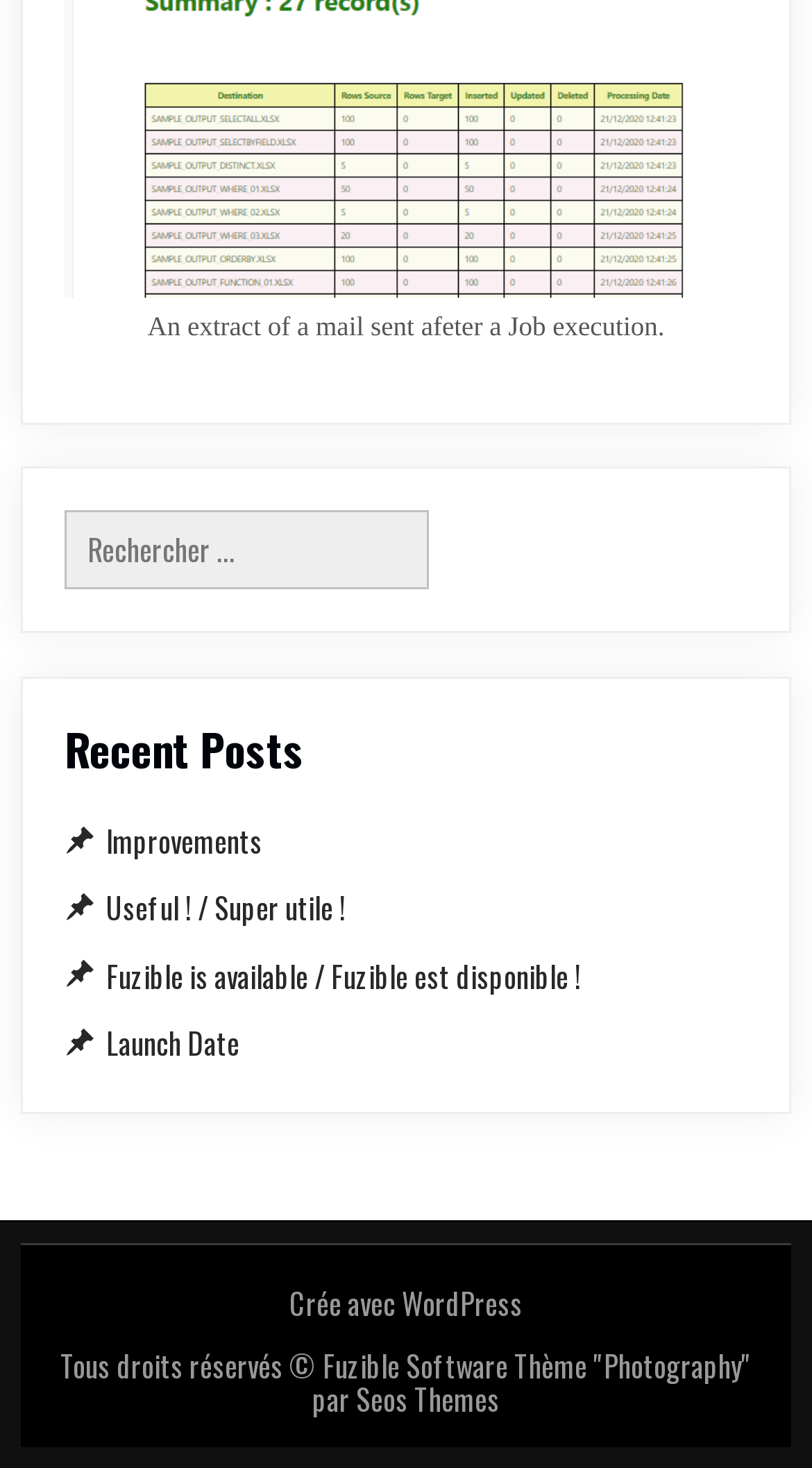Is there a figcaption on the webpage?
Provide a short answer using one word or a brief phrase based on the image.

Yes